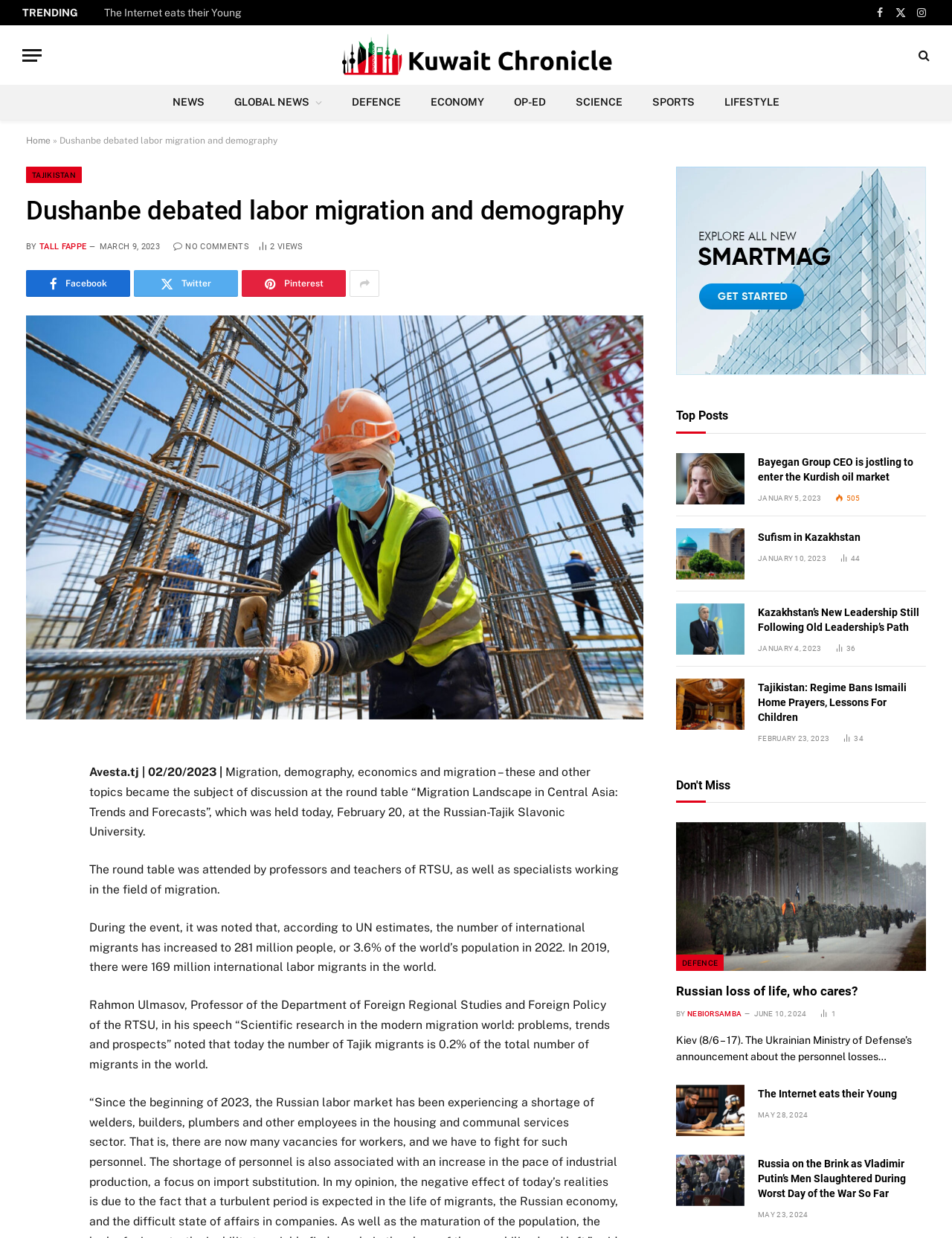What is the name of the university where the round table was held?
Answer the question with a detailed explanation, including all necessary information.

The round table was attended by professors and teachers of RTSU, as well as specialists working in the field of migration, which indicates that the event was held at the Russian-Tajik Slavonic University.